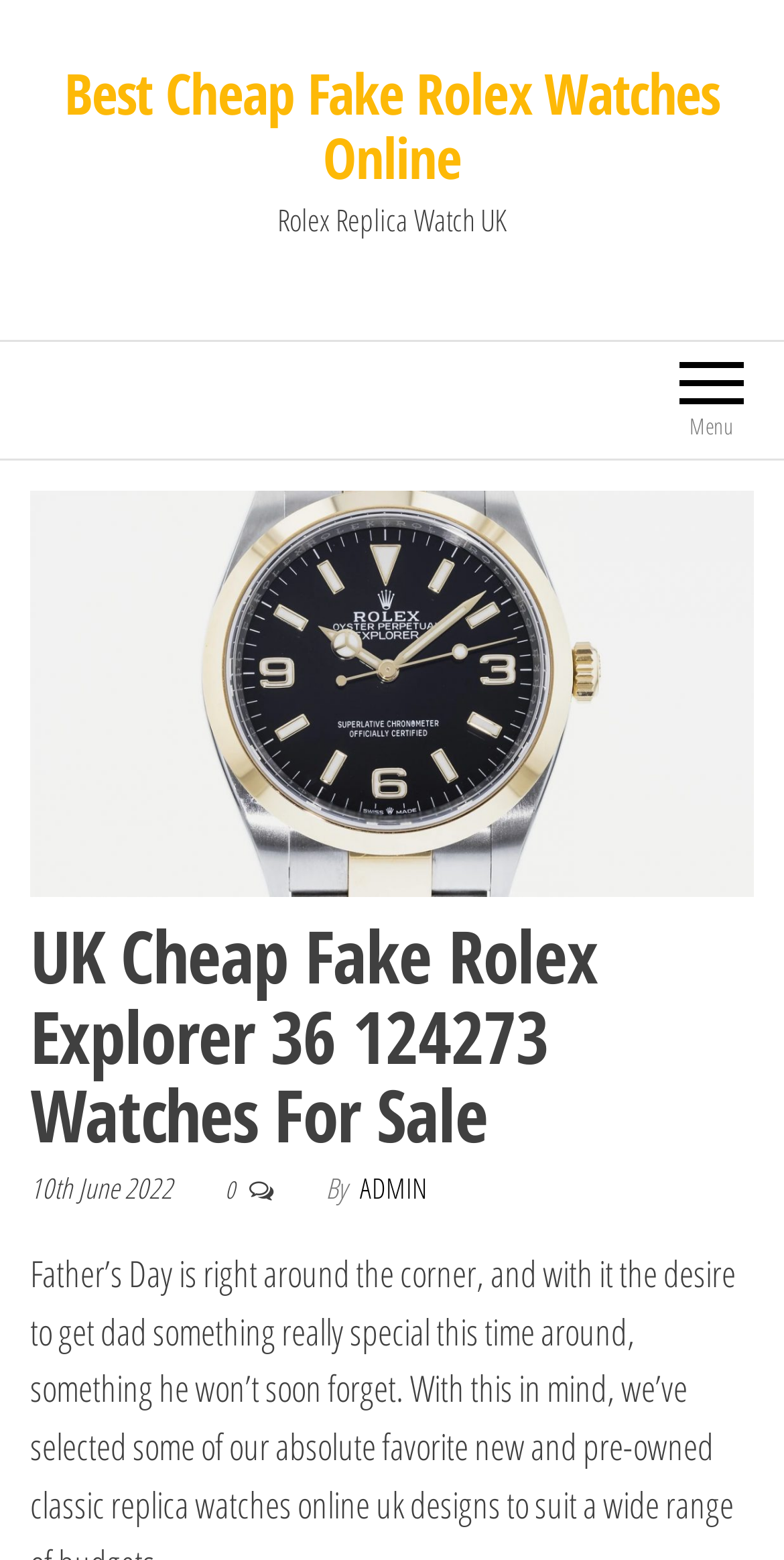What is the date of the latest article?
Please provide a single word or phrase as your answer based on the screenshot.

10th June 2022